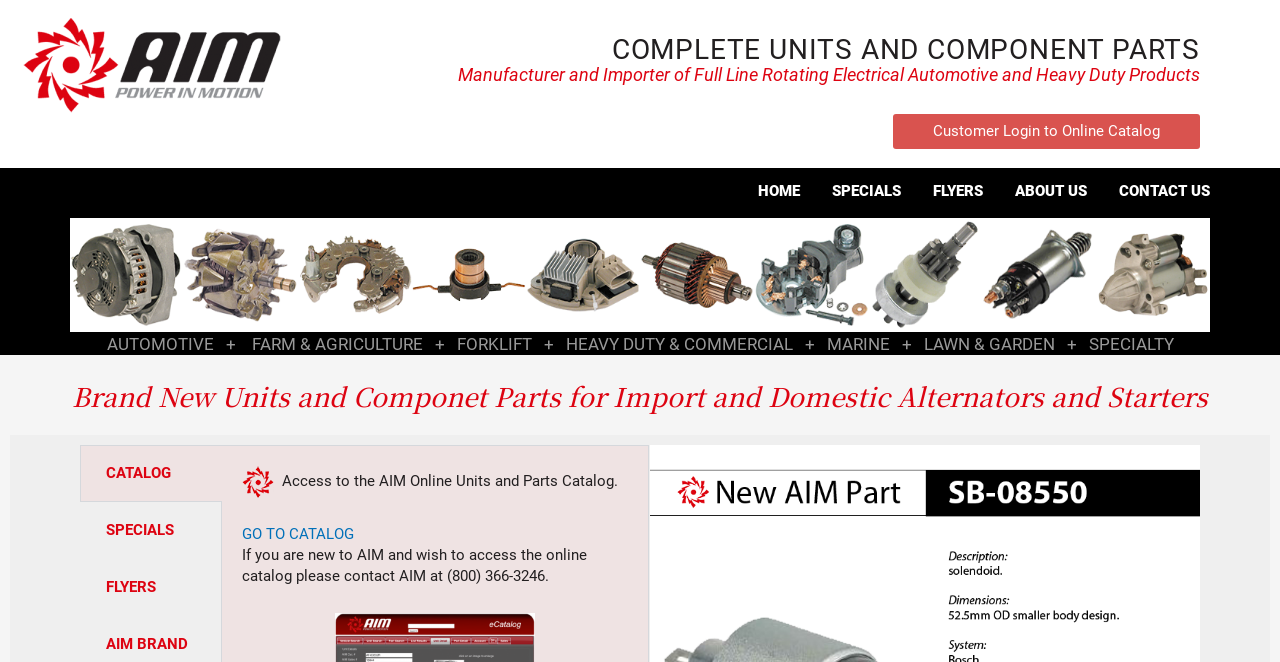Extract the main title from the webpage.

Brand New Units and Componet Parts for Import and Domestic Alternators and Starters